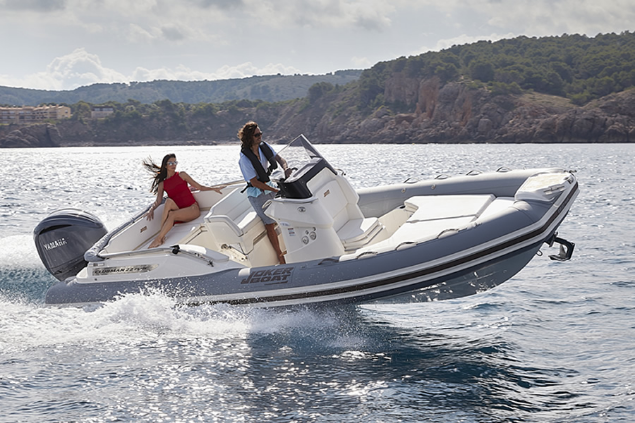Describe every detail you can see in the image.

The image showcases a dynamic scene featuring a sleek Joker Clubman 22 Plus boat gliding across shimmering waters. Two individuals are onboard: one is piloting the boat, exuding confidence in a blue life jacket, while the other enjoys the thrill of the ride in a striking red swimsuit. The backdrop features a picturesque coastline with lush greenery and rocky cliffs, highlighting a perfect day for boating. This engaging moment captures both the excitement of speed on the water and the elegance of the boat, making it a quintessential depiction of leisure and adventure in the great outdoors.